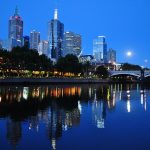Based on the visual content of the image, answer the question thoroughly: What is reflected in the water?

The caption states that the image captures a 'stunning nighttime view of the Melbourne skyline, reflected beautifully in the tranquil waters below', indicating that the Melbourne skyline is reflected in the water.